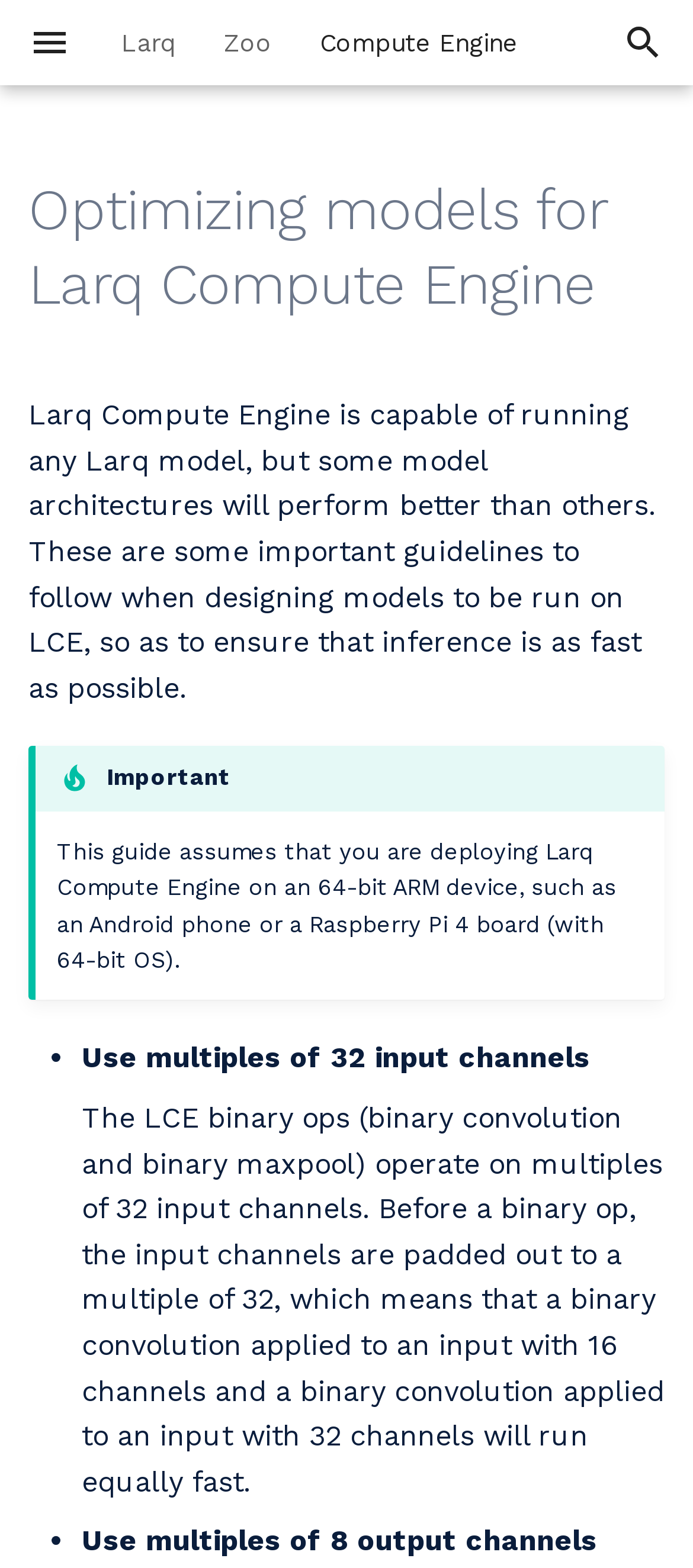Please locate the bounding box coordinates of the element that needs to be clicked to achieve the following instruction: "Click on the 'Getting Started' link". The coordinates should be four float numbers between 0 and 1, i.e., [left, top, right, bottom].

[0.0, 0.127, 0.621, 0.181]